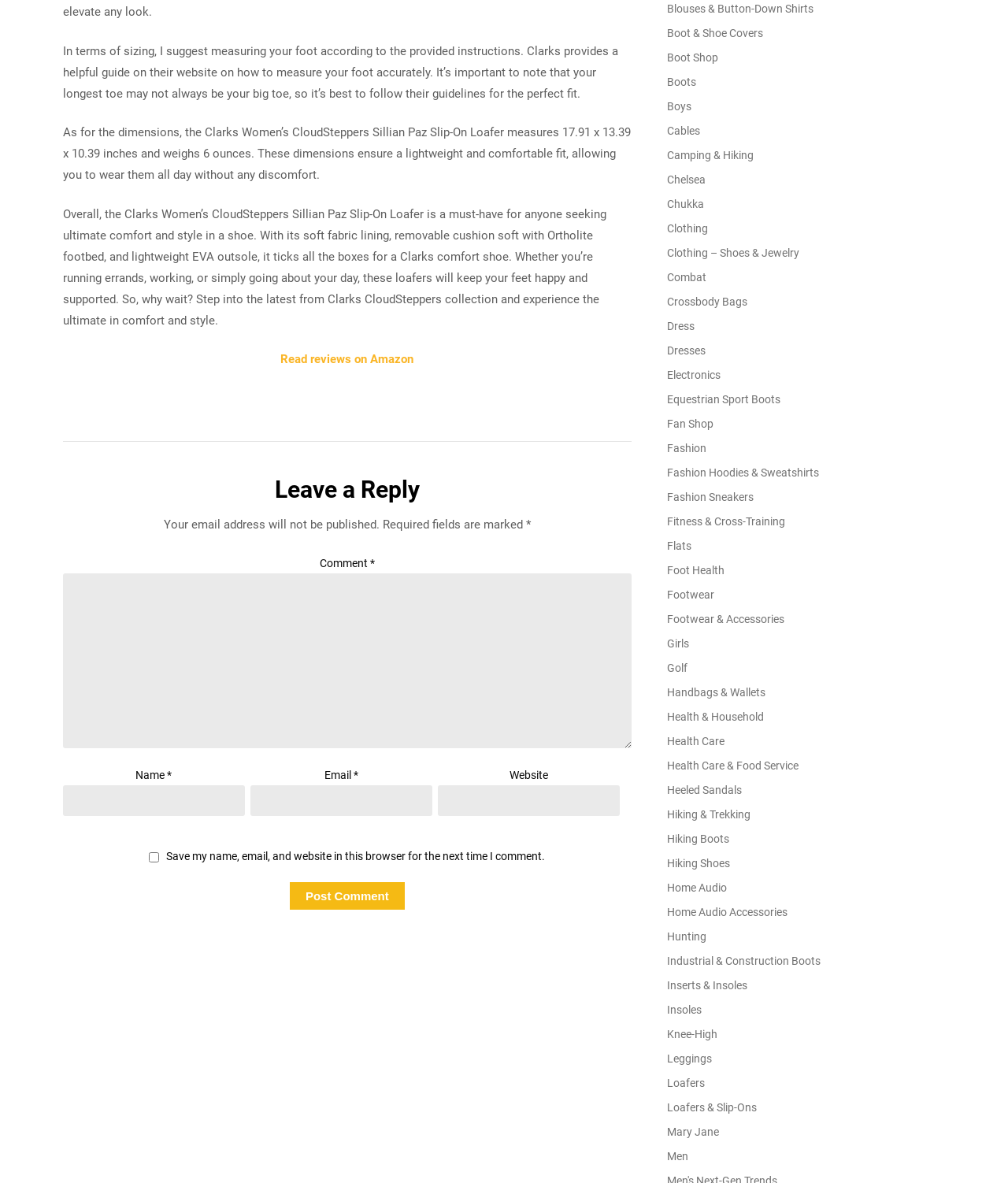Pinpoint the bounding box coordinates of the area that must be clicked to complete this instruction: "Enter your name in the 'Name' field".

[0.062, 0.664, 0.243, 0.69]